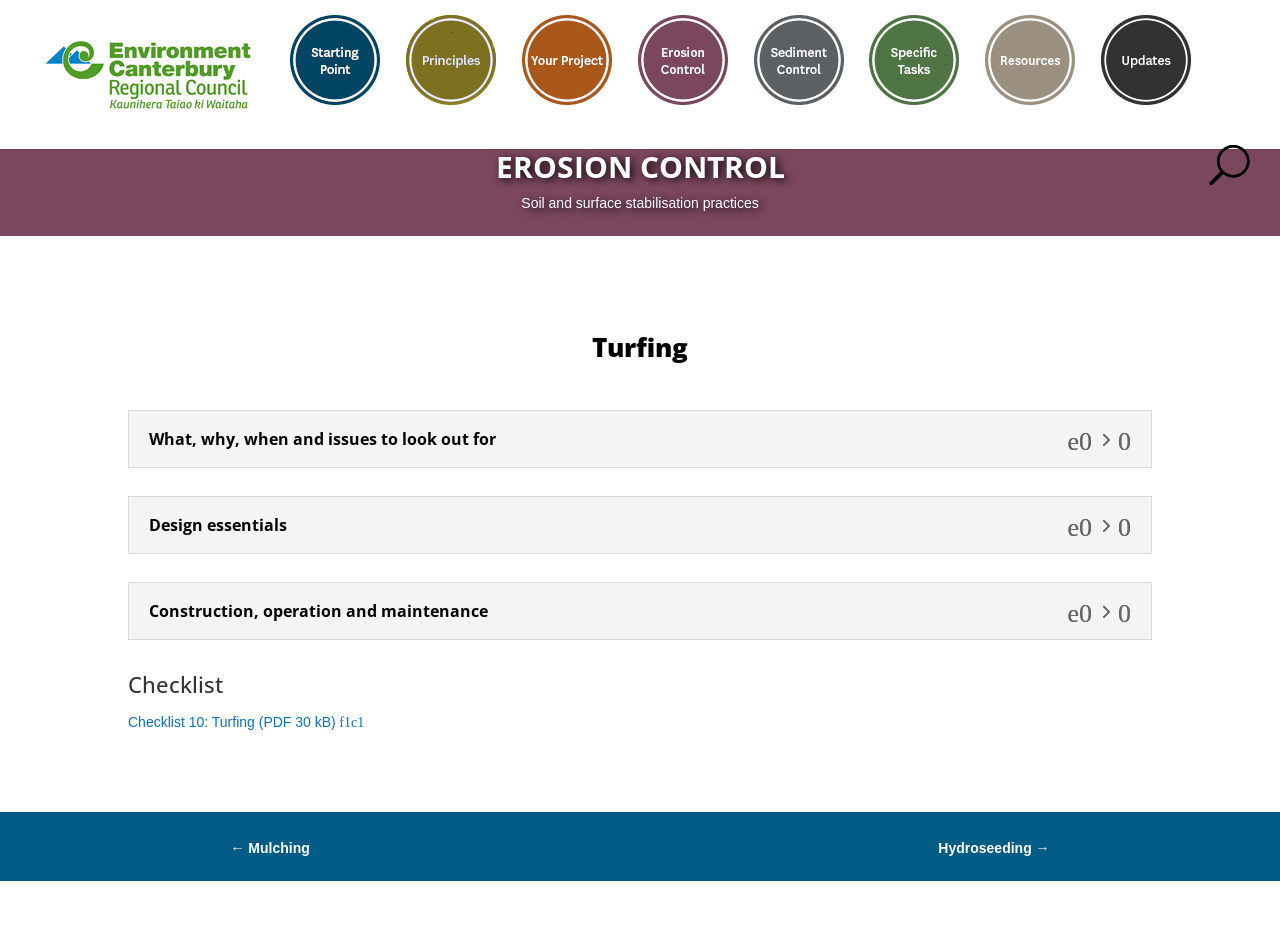What is the first link on the webpage?
From the image, respond with a single word or phrase.

Erosion and Sediment Control Toolbox for Canterbury